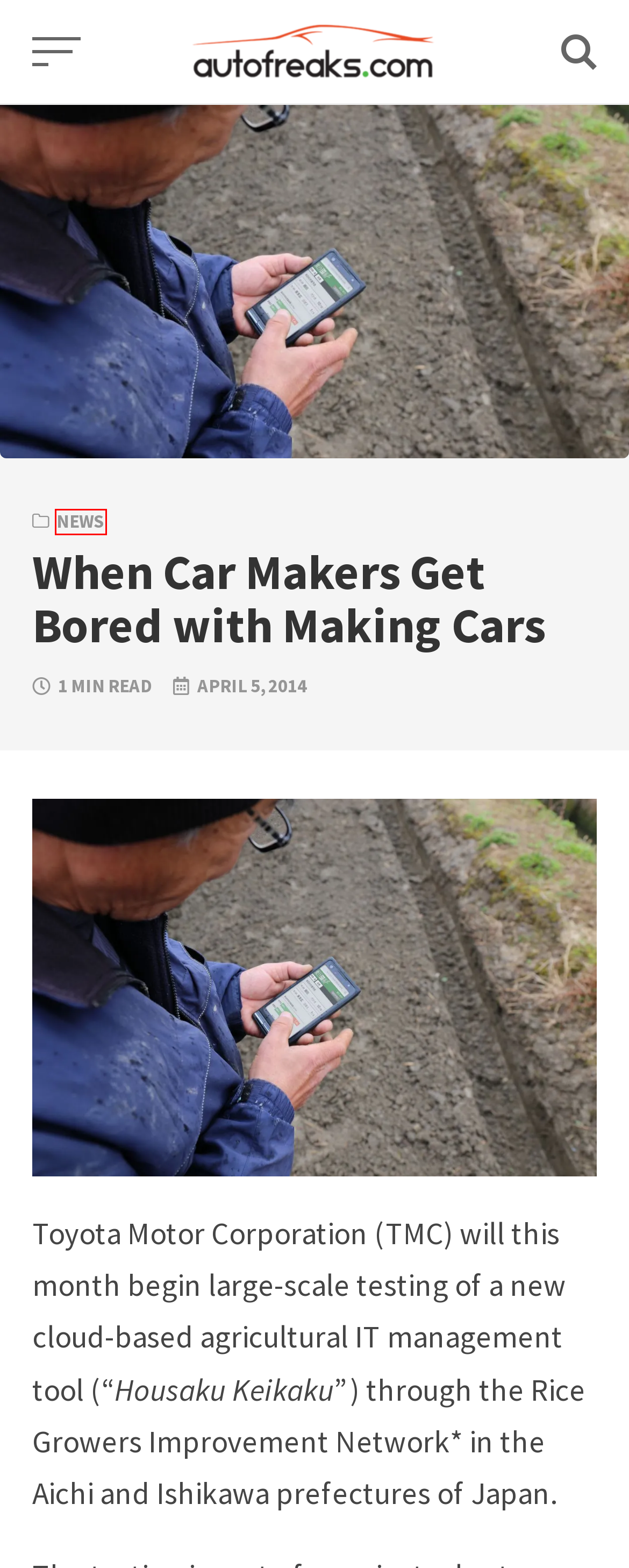Examine the screenshot of a webpage featuring a red bounding box and identify the best matching webpage description for the new page that results from clicking the element within the box. Here are the options:
A. News Archives - Autofreaks.com
B. Featured Archives - Autofreaks.com
C. Lubricants Archives - Autofreaks.com
D. Cloud Archives - Autofreaks.com
E. Autofreaks.com - Automotive News Malaysia
F. Toyota Motor Co Archives - Autofreaks.com
G. The new BMW M340i xDrive Sedan - Autofreaks.com
H. Toyota Launches Fully Redesigned ‘Voxy’ and ‘Noah’ Minivans in Japan - Autofreaks.com

A